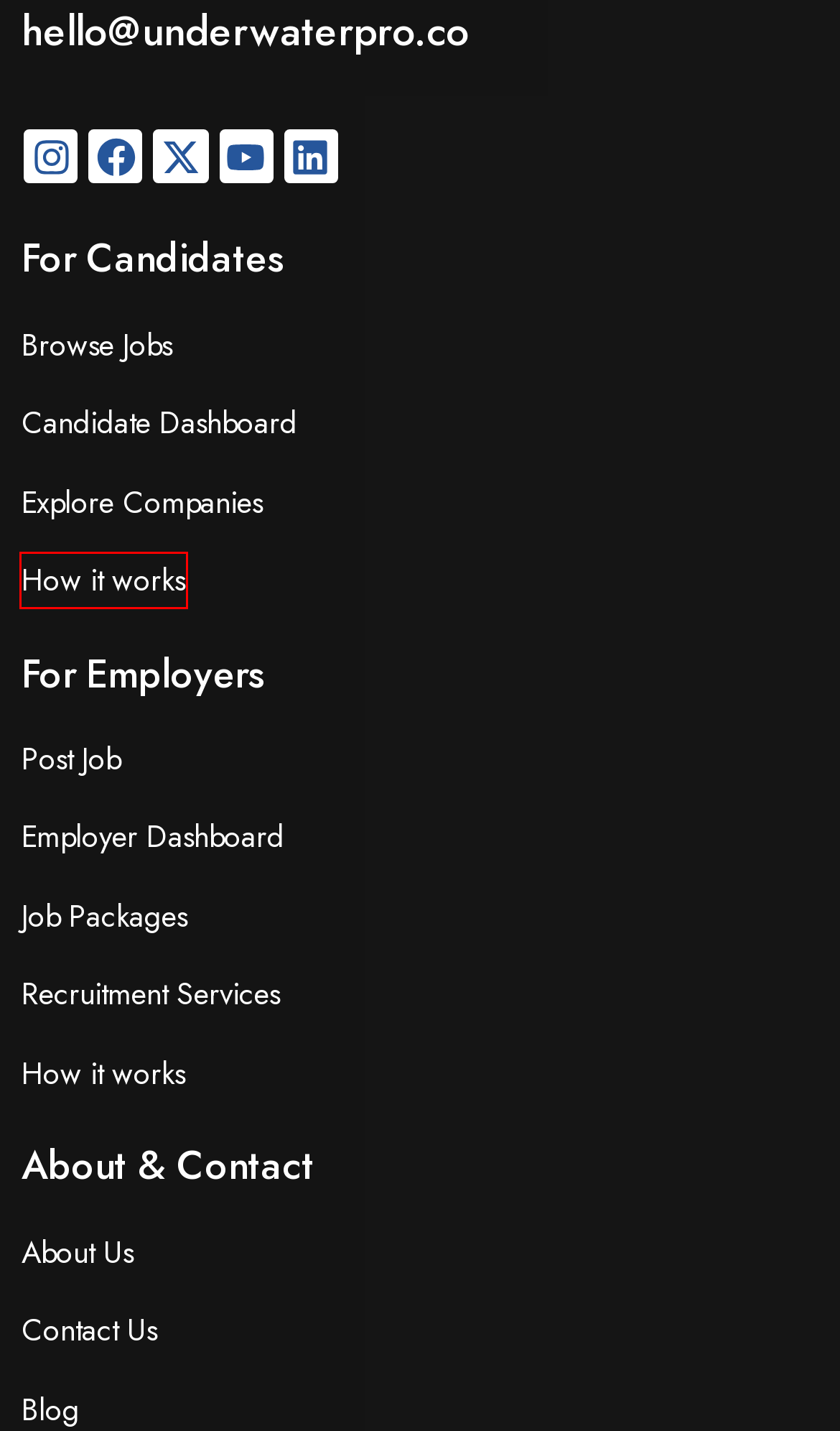Evaluate the webpage screenshot and identify the element within the red bounding box. Select the webpage description that best fits the new webpage after clicking the highlighted element. Here are the candidates:
A. Find your Underwater & Maritime Jobs Worldwide - UnderwaterPro
B. About UnderwaterPro - UnderwaterPro
C. Submit Job - UnderwaterPro
D. User Dashboard - UnderwaterPro
E. Creating Attractive Incentive Plans for Maritime Industry Employees - UnderwaterPro
F. Find and Join the Best Underwater Companies Worldwide
G. Contact Us - Underwater Jobs World - UnderwaterPro
H. Dive Into Global Maritime Careers & Jobs - Know How It Work

H